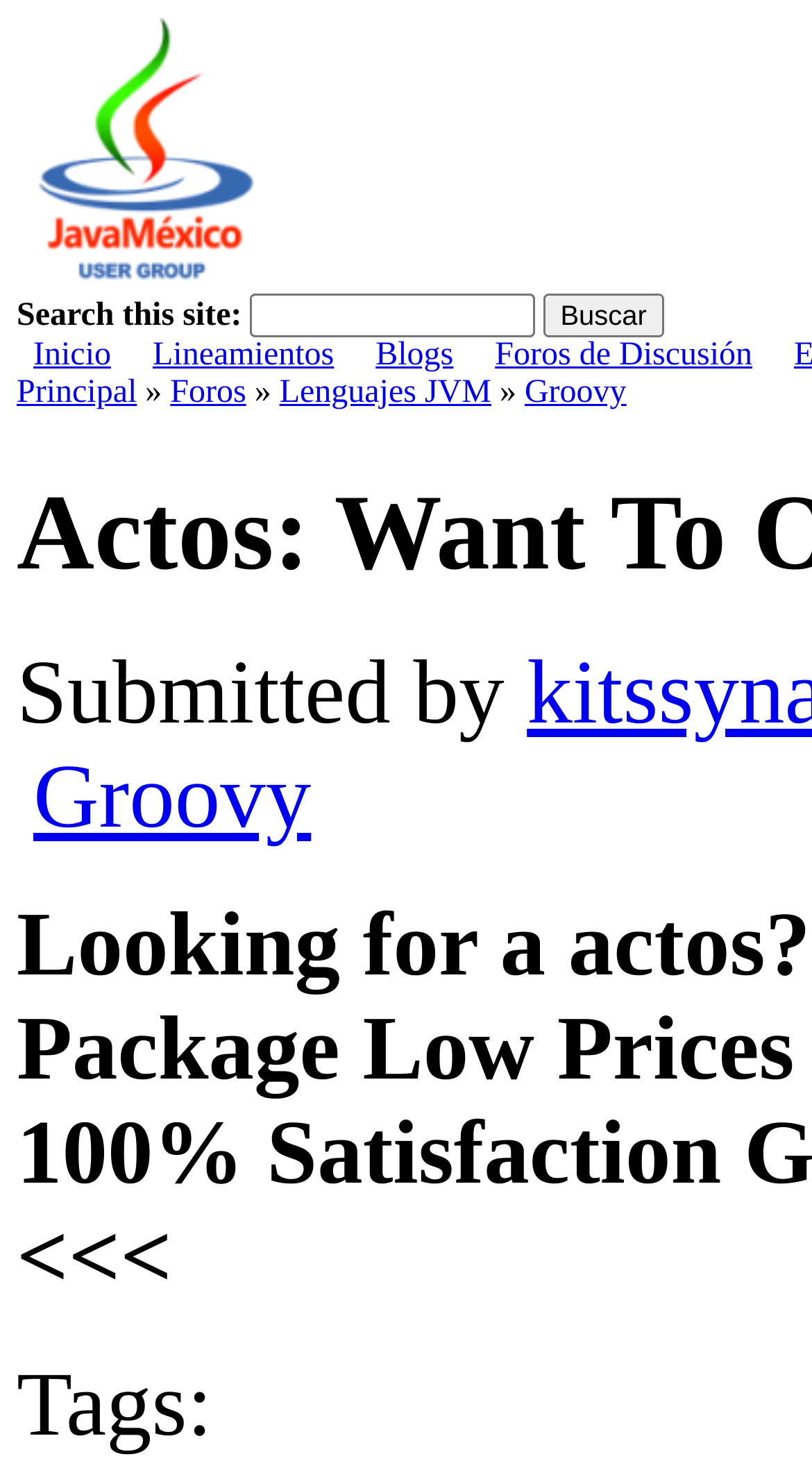Give a one-word or short-phrase answer to the following question: 
How many links are in the top navigation menu?

4